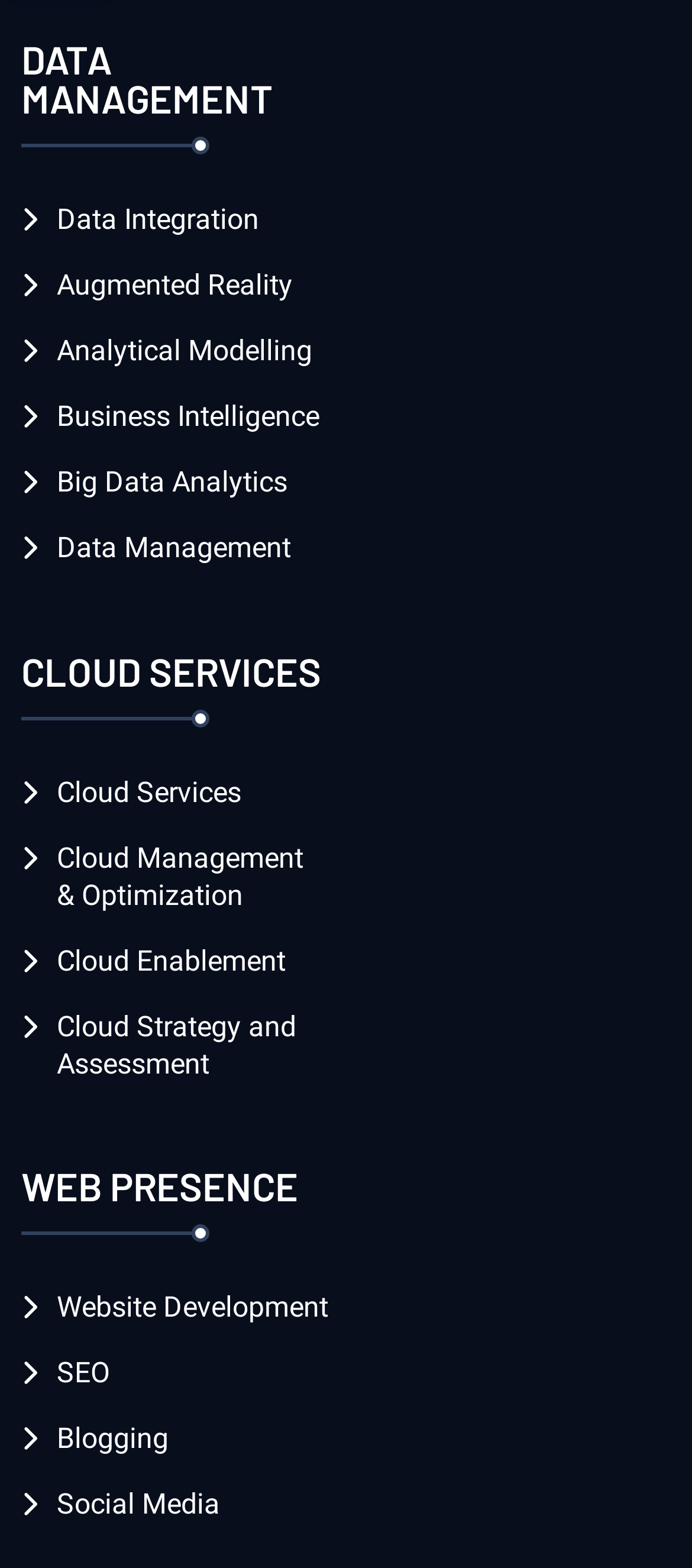Please find and report the bounding box coordinates of the element to click in order to perform the following action: "View Business Intelligence". The coordinates should be expressed as four float numbers between 0 and 1, in the format [left, top, right, bottom].

[0.031, 0.254, 0.462, 0.278]